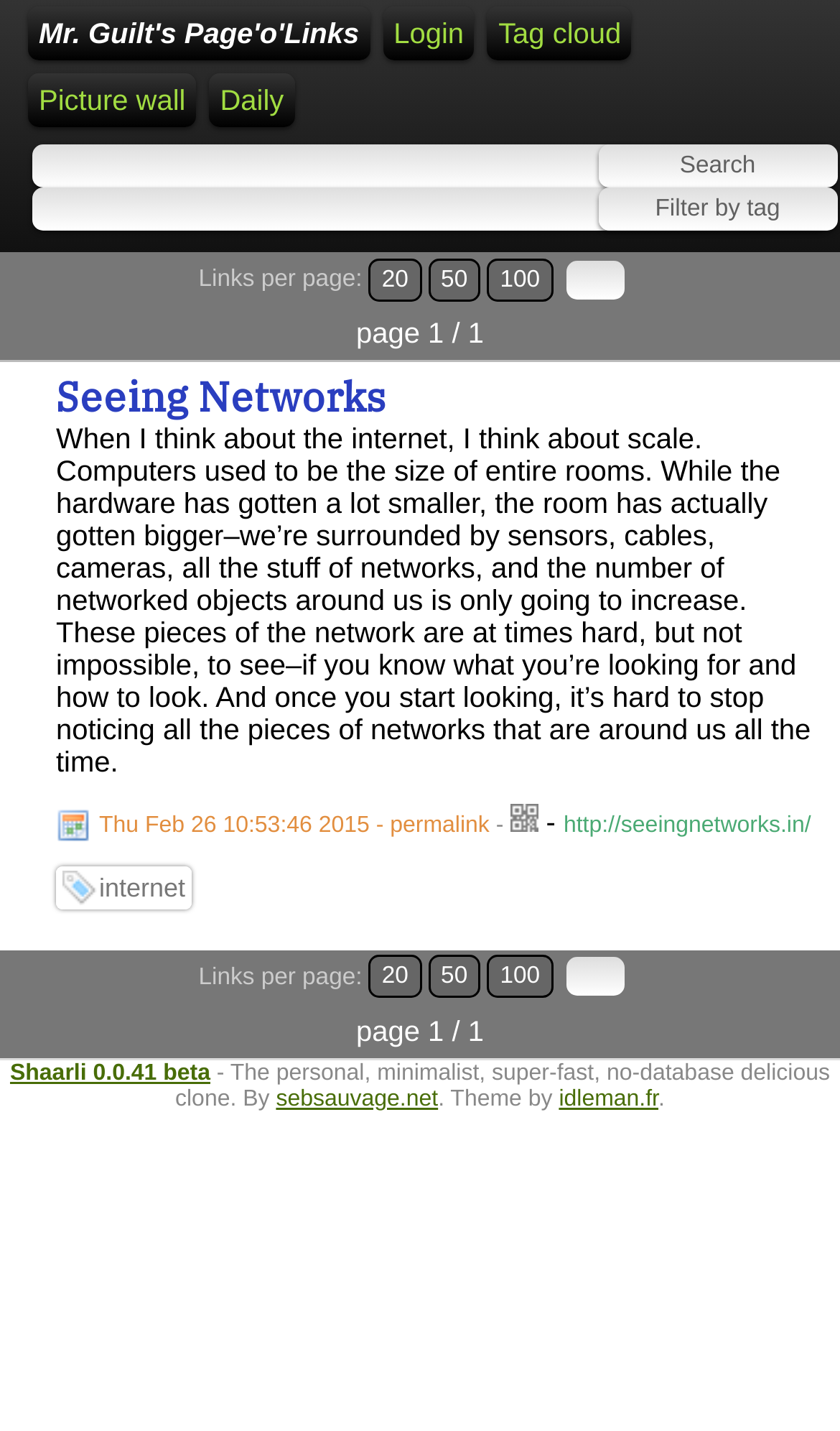Provide the bounding box coordinates for the UI element that is described by this text: "Mr. Guilt's Page'o'Links". The coordinates should be in the form of four float numbers between 0 and 1: [left, top, right, bottom].

[0.033, 0.005, 0.44, 0.042]